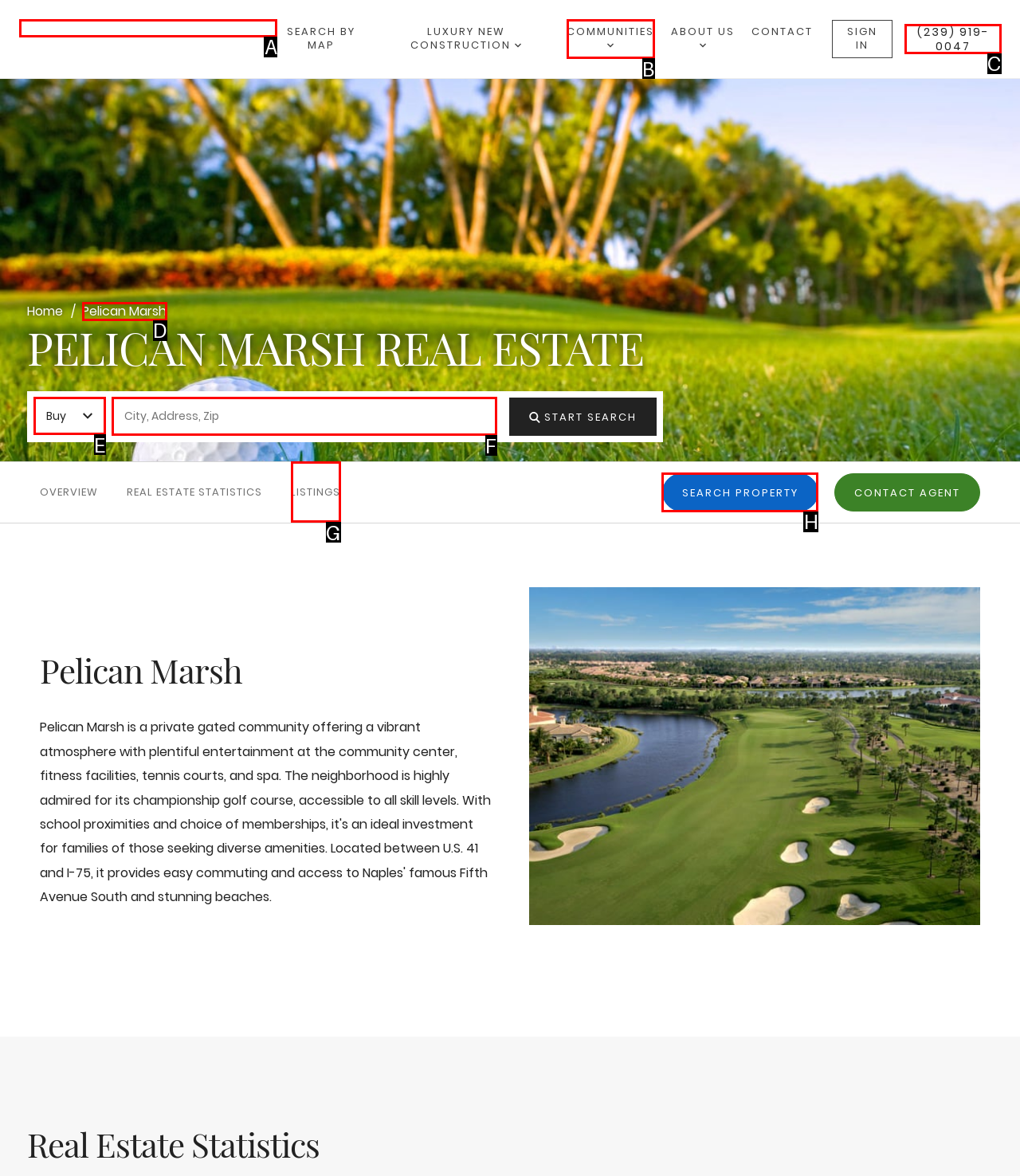Please indicate which option's letter corresponds to the task: Search property by examining the highlighted elements in the screenshot.

H